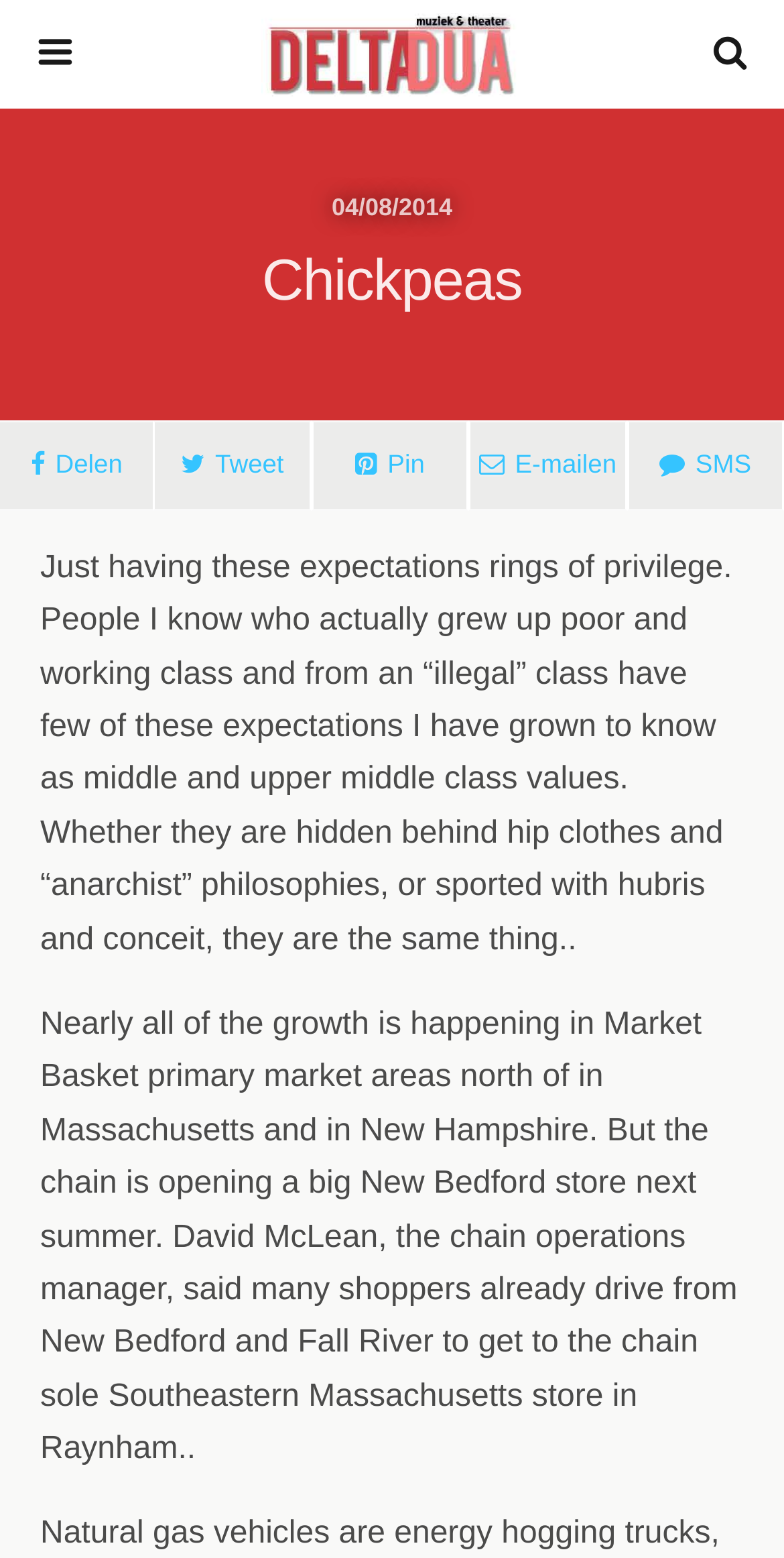What is the date mentioned on the webpage?
From the image, respond with a single word or phrase.

04/08/2014